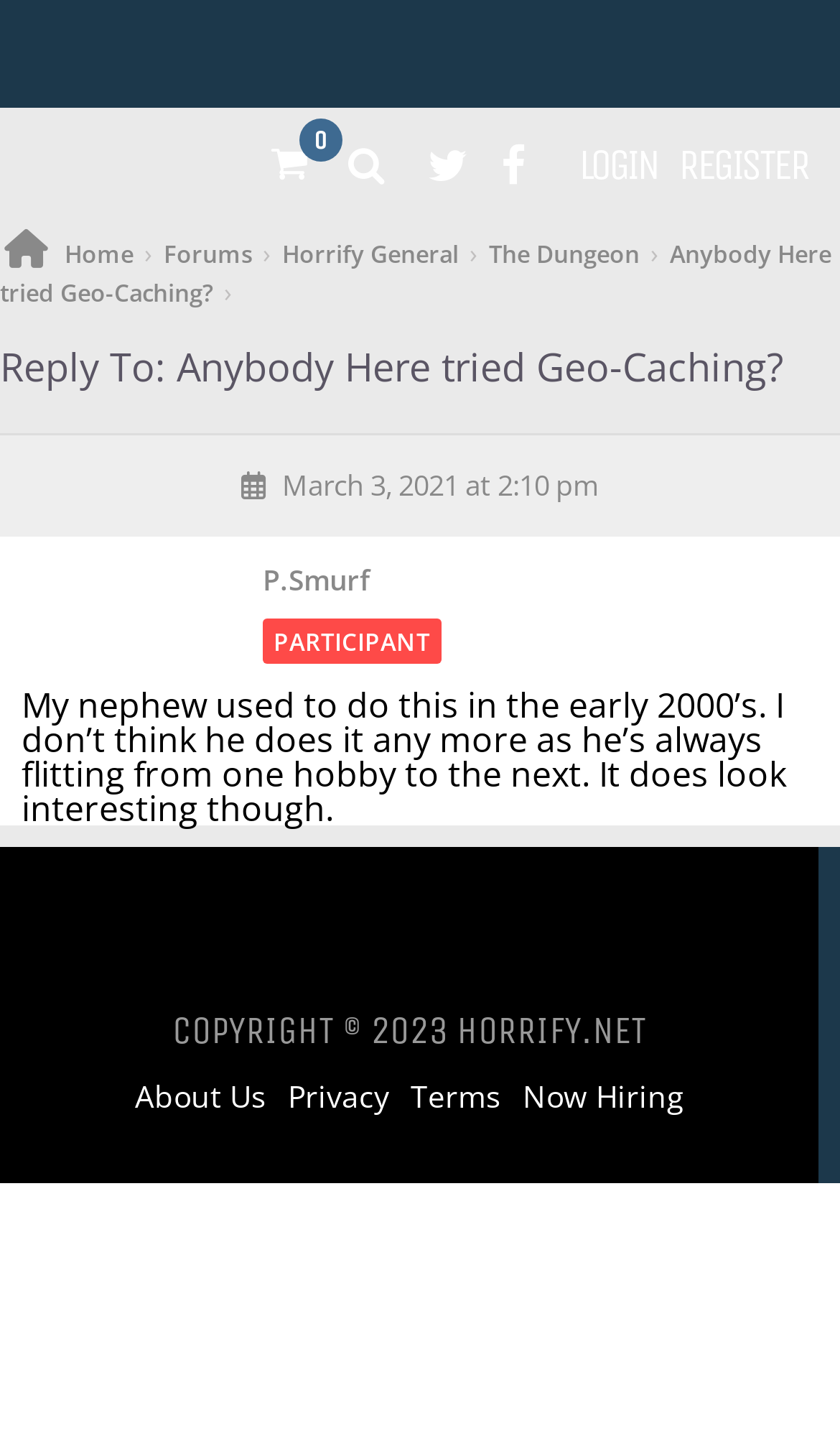Offer a detailed account of what is visible on the webpage.

This webpage is a horror-themed online community forum. At the top, there is a logo and a title "Horrify – Your Horror Movies, Reviews, News & Videos Guide." Below the title, there are several links, including "LOGIN" and "REGISTER" on the right side, and three icons on the left side.

The main content area is divided into two sections. The top section has a navigation menu with links to "Home", "Forums", "Horrify General", "The Dungeon", and a specific topic "Anybody Here tried Geo-Caching?". The navigation menu is followed by a reply to the topic, which includes the text "My nephew used to do this in the early 2000’s. I don’t think he does it any more as he’s always flitting from one hobby to the next. It does look interesting though." The reply also includes the date and time it was posted, and the user's role as a "PARTICIPANT".

At the bottom of the page, there is a footer section with a copyright notice "COPYRIGHT © 2023 HORRIFY.NET" and several links to "About Us", "Privacy", "Terms", and "Now Hiring". There is also a smaller version of the logo on the left side of the footer.